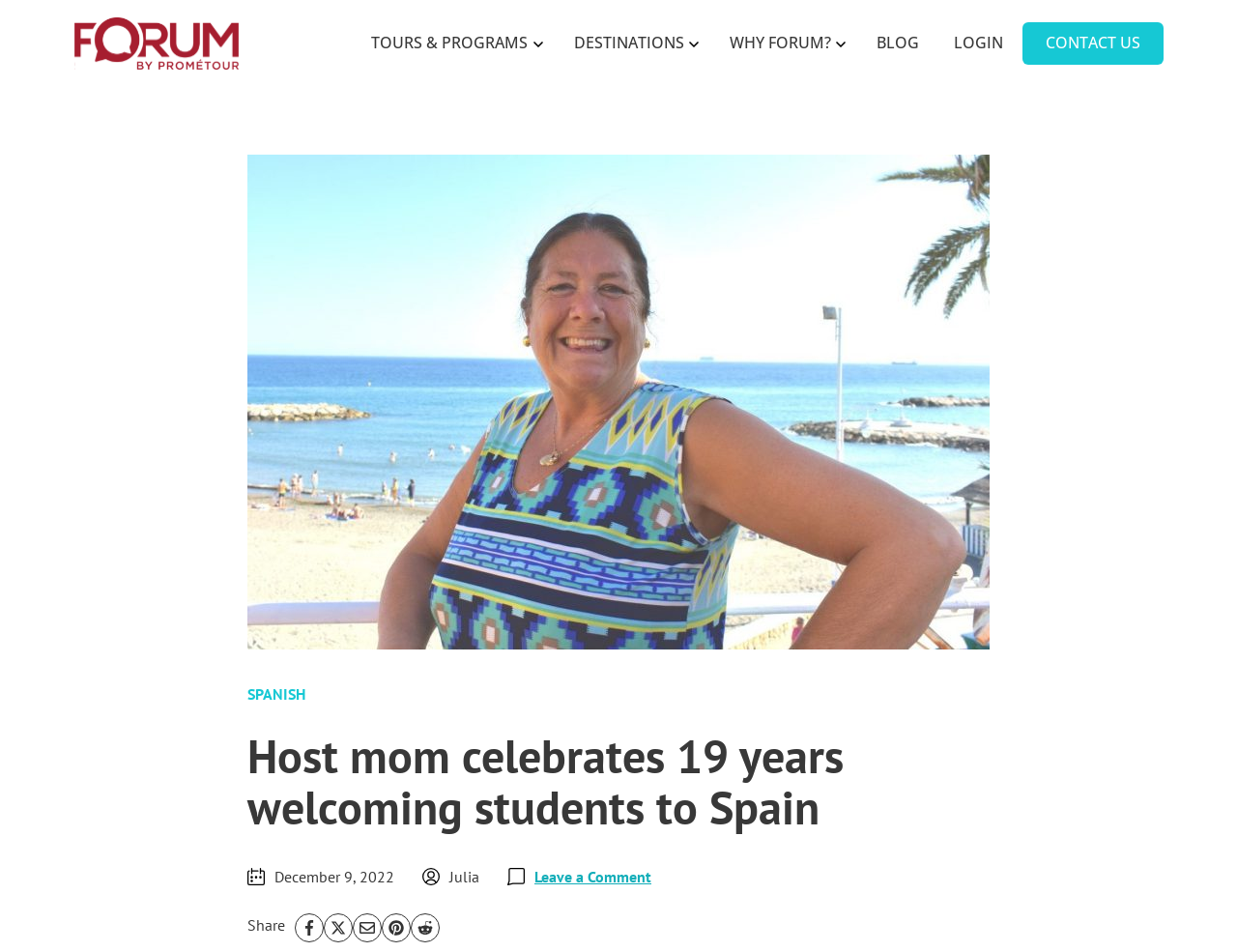Please provide a comprehensive answer to the question based on the screenshot: What is the date of the article?

I looked for the date of the article and found it in the time element, which is 'December 9, 2022'.